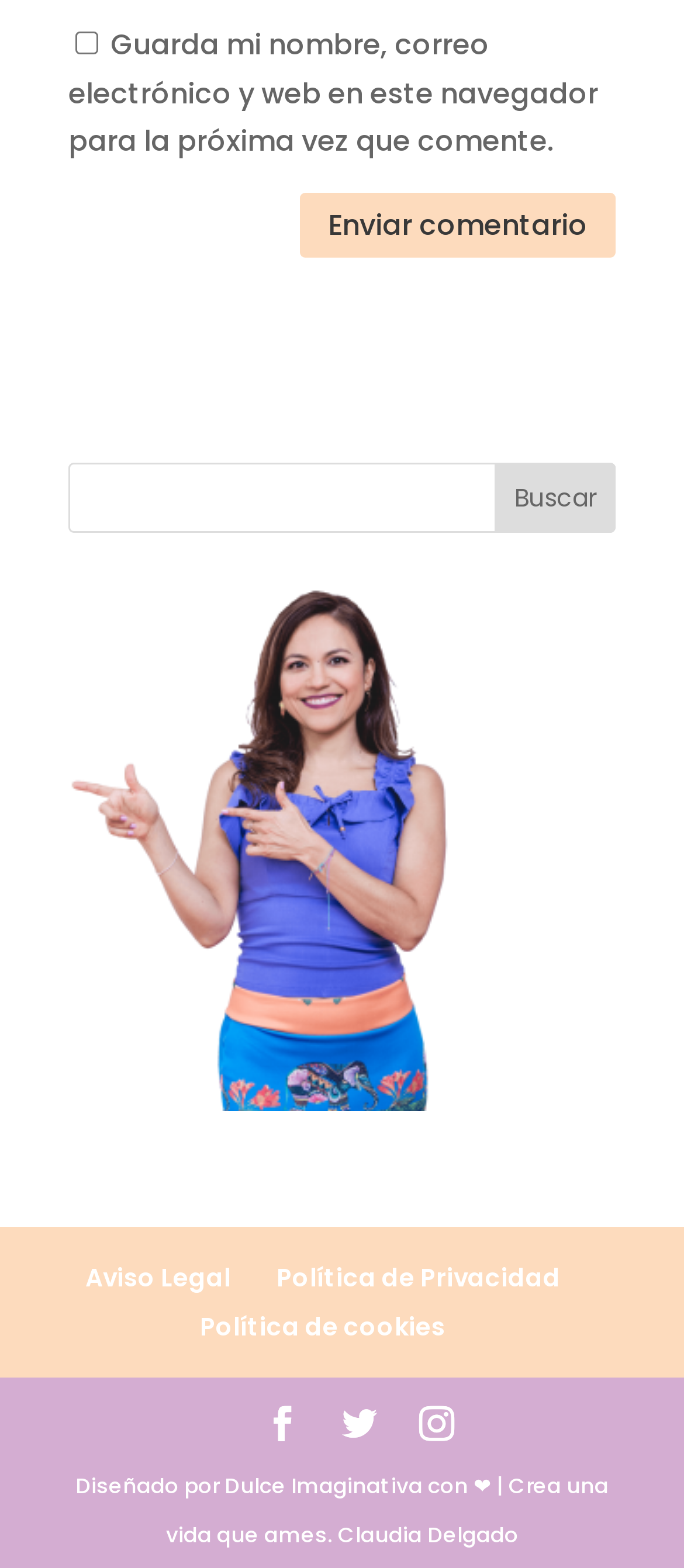Please specify the bounding box coordinates of the clickable section necessary to execute the following command: "Check the 'Remember me' option".

[0.11, 0.02, 0.144, 0.035]